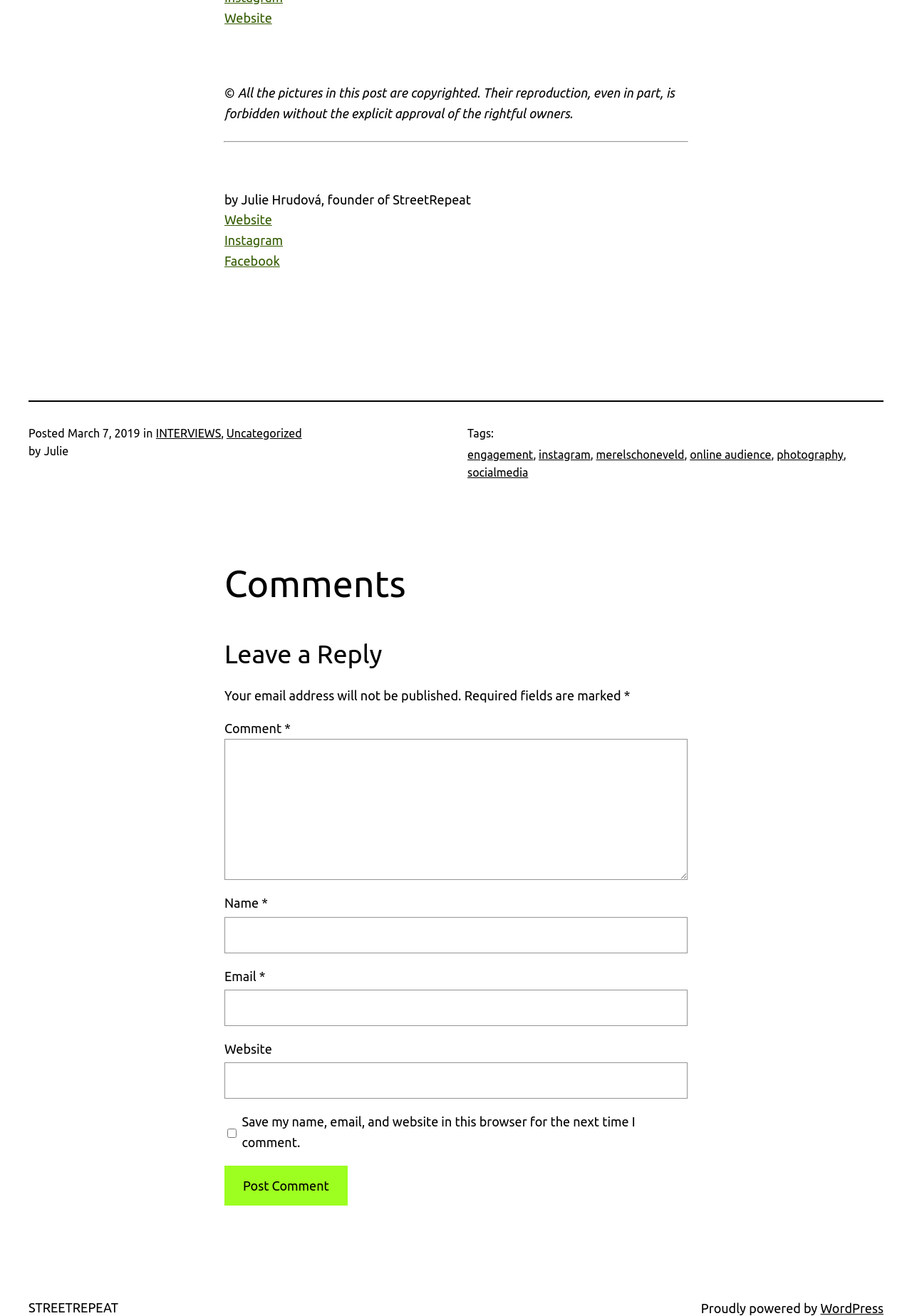What is the name of the founder of StreetRepeat?
Refer to the image and provide a one-word or short phrase answer.

Julie Hrudová